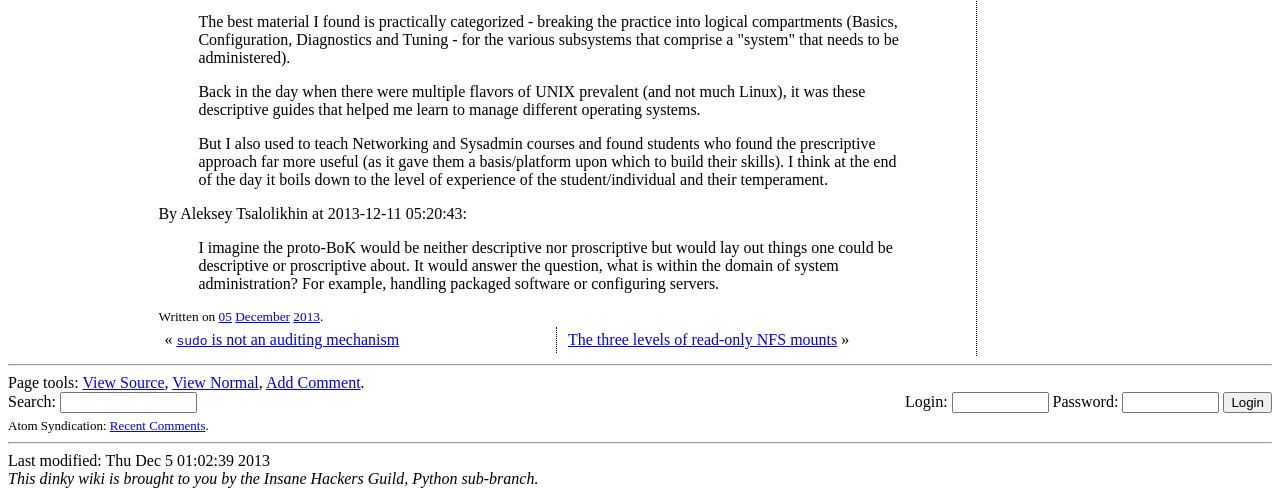Use a single word or phrase to answer the following:
What is the orientation of the separator element?

horizontal